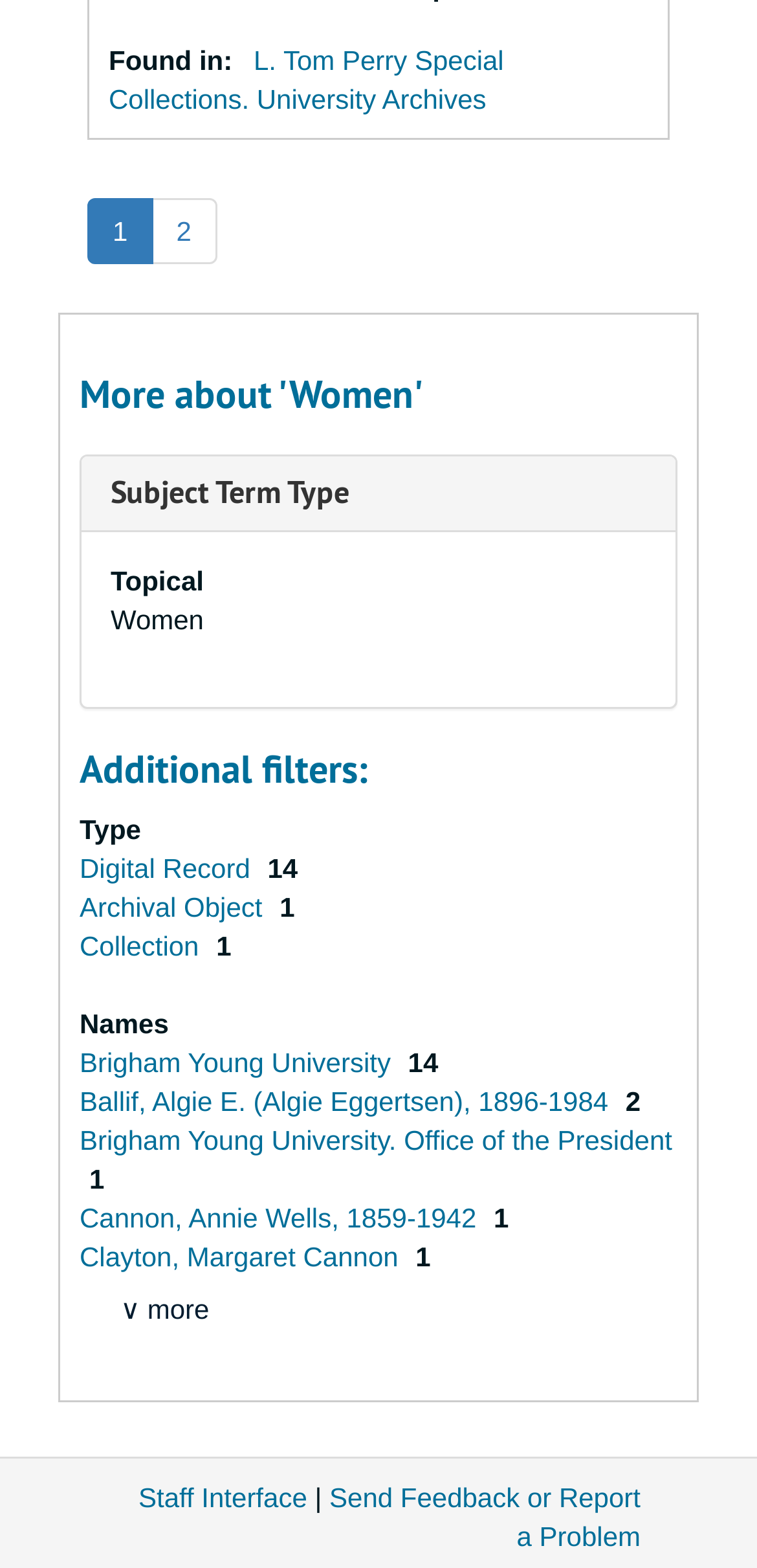Please answer the following question using a single word or phrase: What is the last filter option?

Names